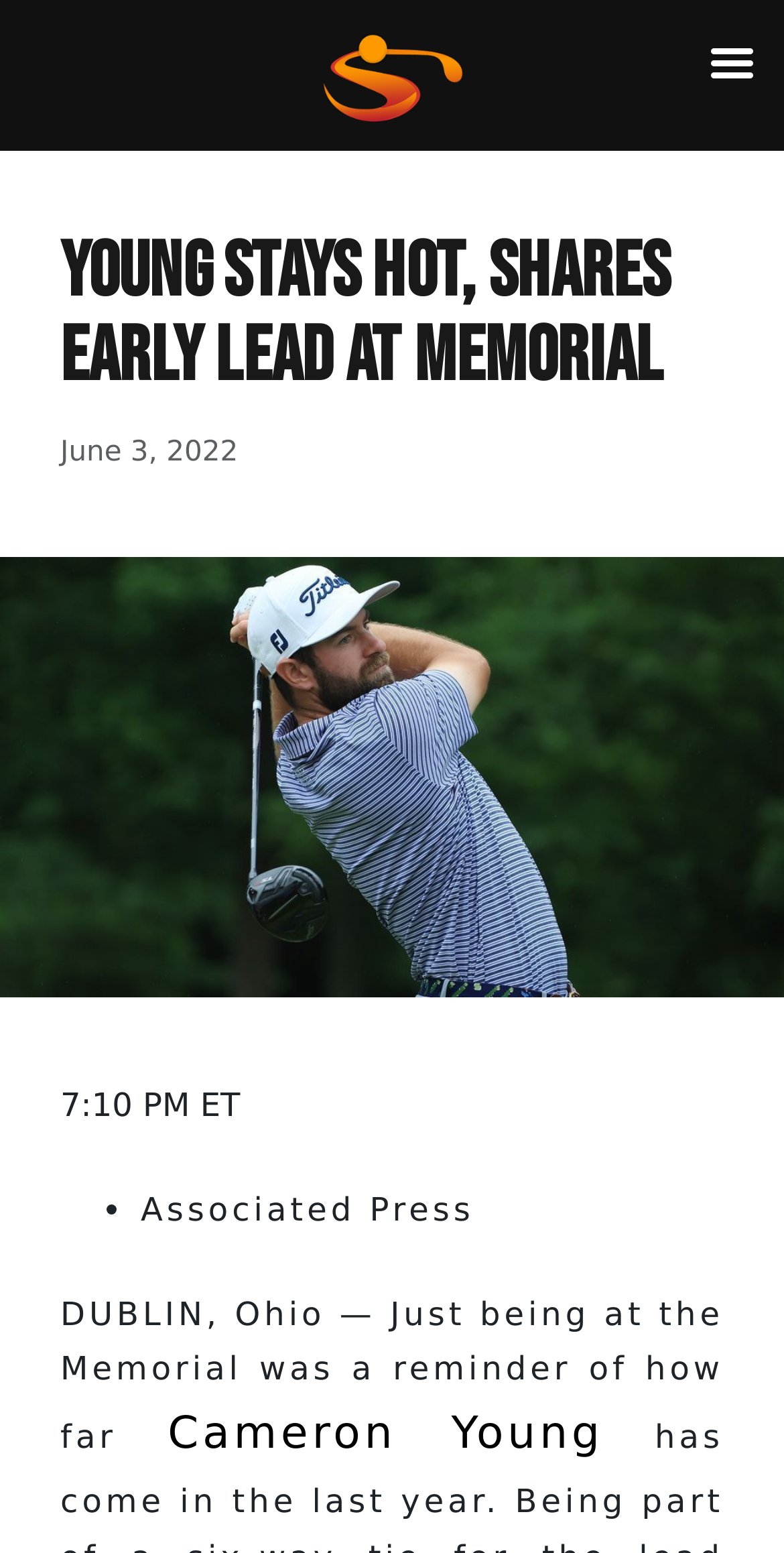Using the details in the image, give a detailed response to the question below:
What is the name of the person mentioned in the article?

I found the name of the person mentioned in the article by looking at the link element located in the middle of the webpage, which says 'Cameron Young'.